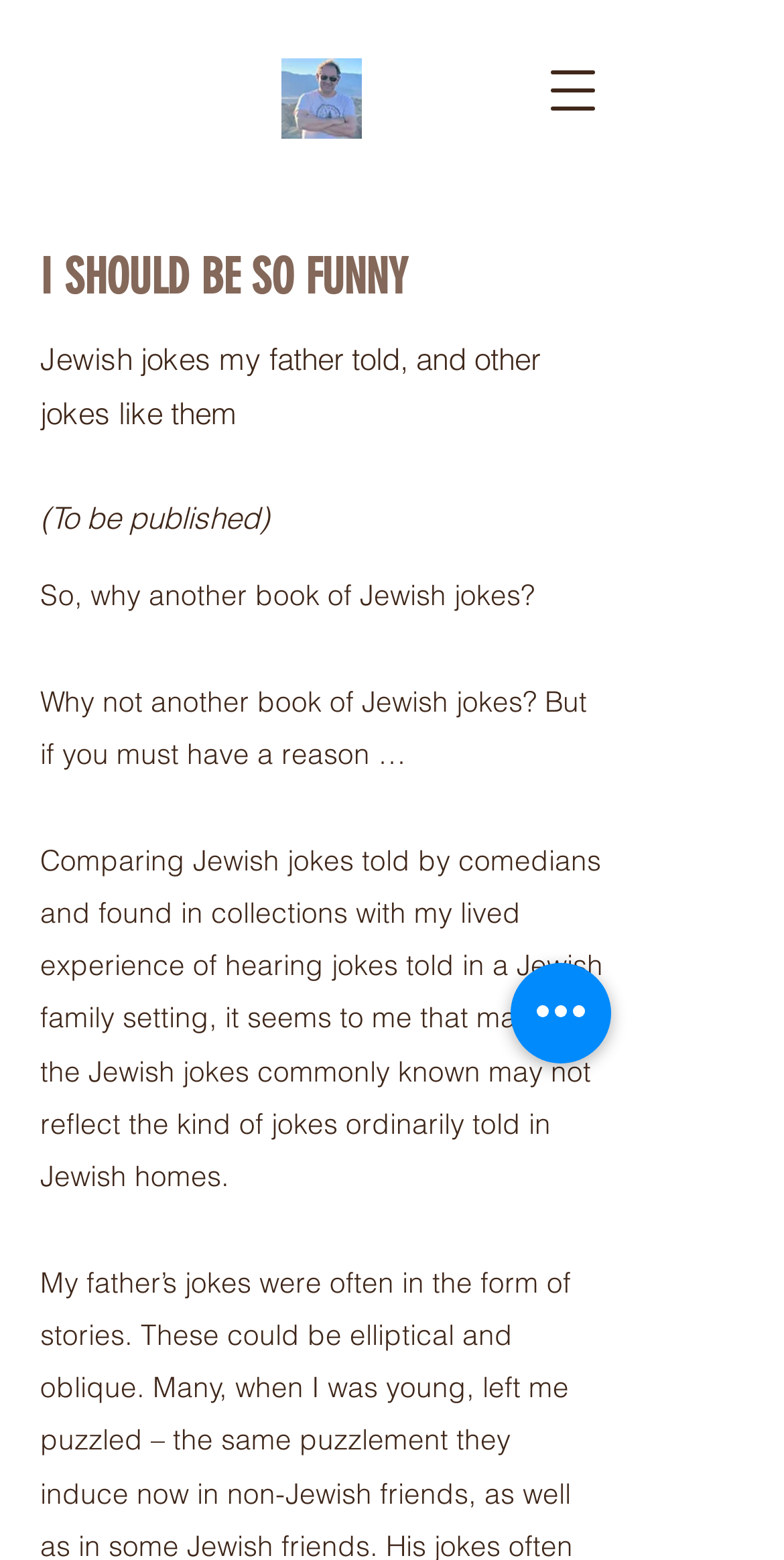Write an extensive caption that covers every aspect of the webpage.

This webpage is about a Jewish joke book titled "I Should Be So Funny" by Keith Harrison-Broninski. At the top right corner, there is a button to open a navigation menu. Below it, there is a link to an image of the author, Keith Harrison-Broninski, which is positioned near the top center of the page. 

The main content of the webpage starts with a large heading "I SHOULD BE SO FUNNY" at the top center, followed by a brief description "Jewish jokes my father told, and other jokes like them" below it. The publication status "(To be published)" is mentioned in a smaller text below the description. 

The webpage then introduces the book with a series of paragraphs. The first paragraph asks "So, why another book of Jewish jokes?" and the second paragraph responds with "Why not another book of Jewish jokes? But if you must have a reason …". The third and longest paragraph explains the motivation behind the book, comparing Jewish jokes told by comedians and found in collections with the author's lived experience of hearing jokes told in a Jewish family setting. 

At the bottom right corner, there is a button labeled "Quick actions".